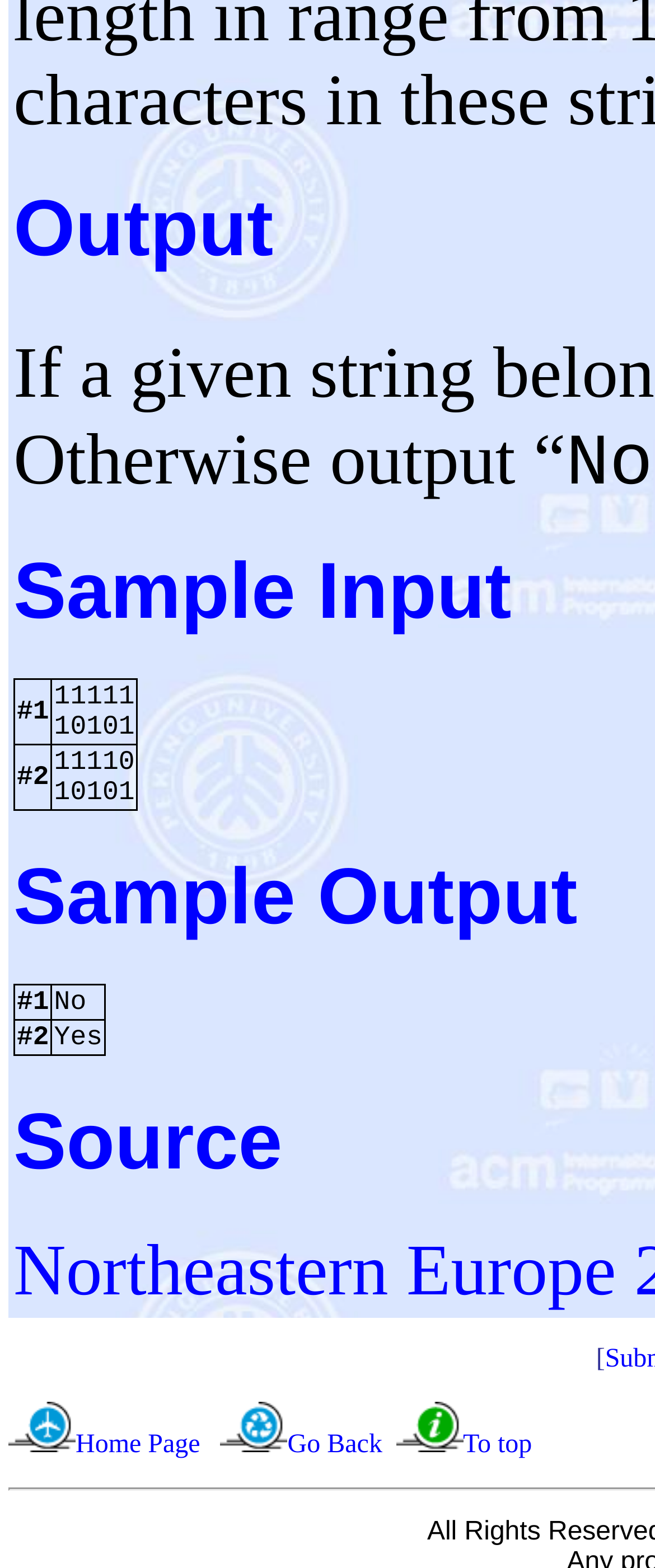How many links are at the bottom of the page?
Using the screenshot, give a one-word or short phrase answer.

3